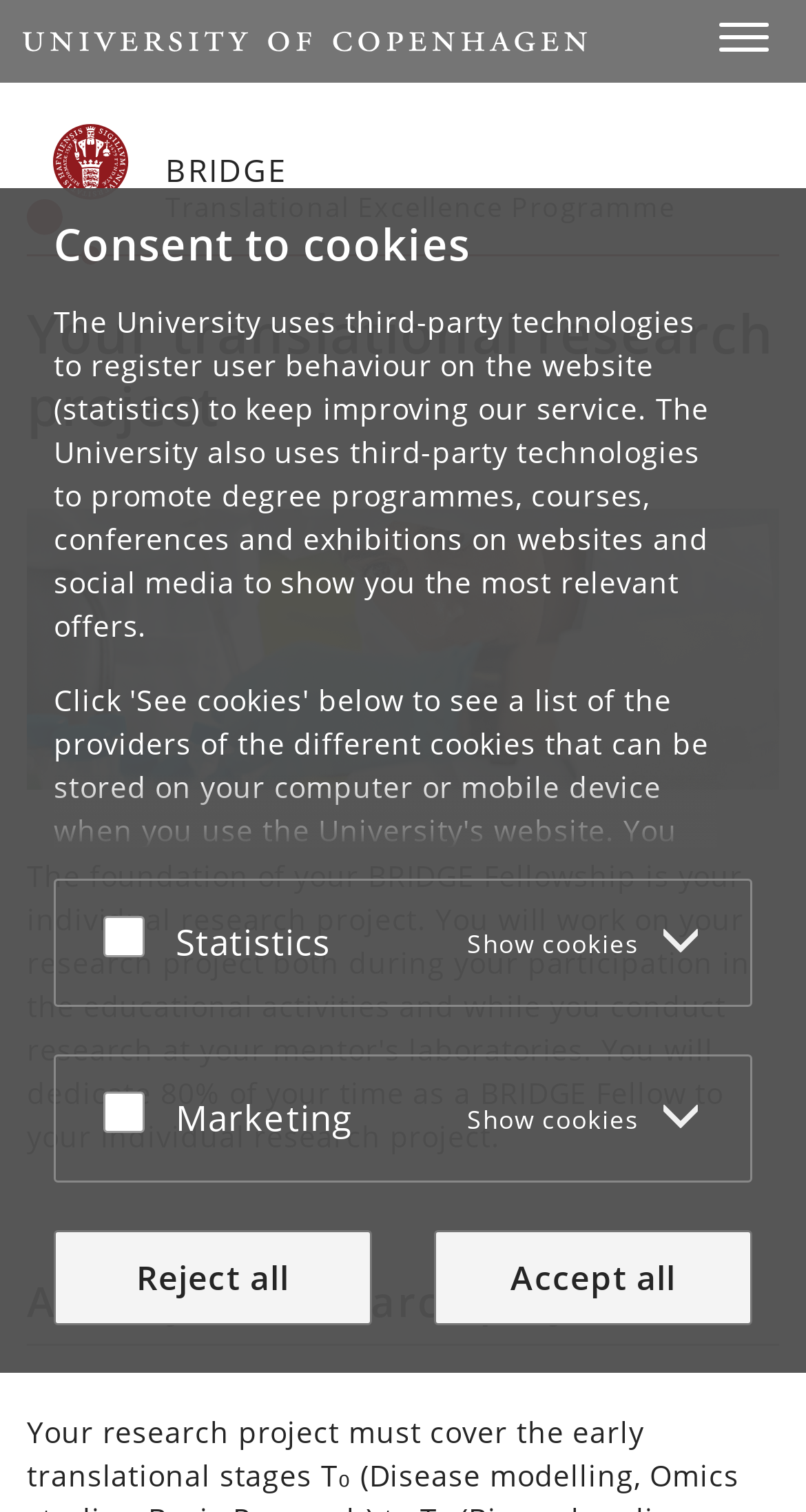Articulate a complete and detailed caption of the webpage elements.

The webpage is about a translational research project at the University of Copenhagen. At the top of the page, there is a navigation bar with links to "Start", "Københavns Universitet", and "BRIDGE Translational Excellence Programme". Below the navigation bar, there is a prominent heading that reads "Your translational research project".

On the page, there is a large dialog box that takes up most of the screen, titled "Consent to cookies". This dialog box contains a heading, a paragraph of text explaining the university's use of third-party technologies, and two links: "Cookies and privacy policy" and a link to the policy at the bottom of each page. Below the text, there are two checkboxes labeled "Accept or reject" with corresponding buttons "Statistics Show cookies" and "Marketing Show cookies". At the bottom of the dialog box, there are two buttons: "Reject all" and "Accept all".

At the very top of the page, there is a small navigation bar with a link to "Global shortcuts". At the bottom right corner of the page, there is a "Scroll to top" button.

There is one image on the page, which is the logo of Københavns Universitet, located in the navigation bar.